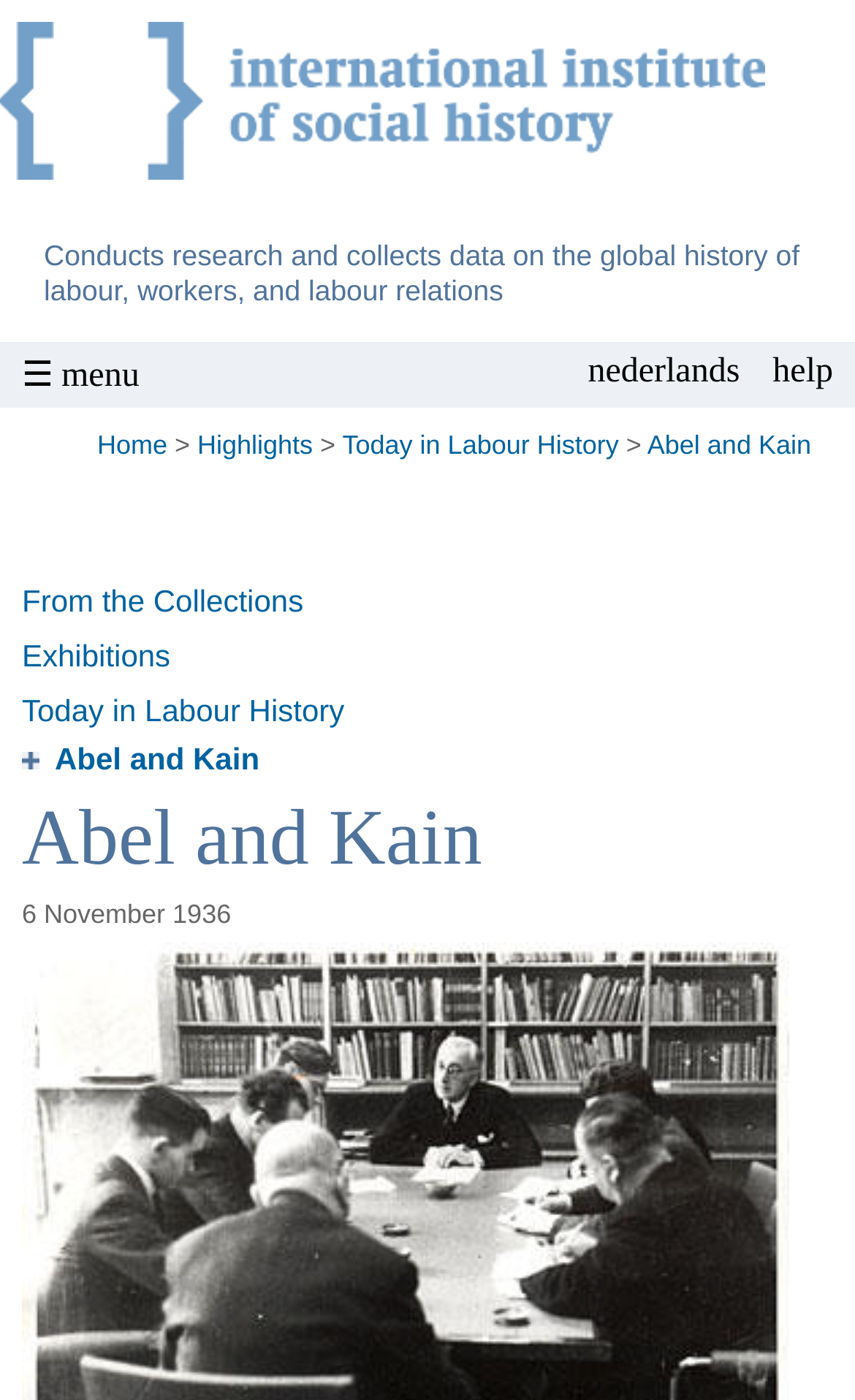Please determine the bounding box coordinates of the element to click in order to execute the following instruction: "Browse business and finance". The coordinates should be four float numbers between 0 and 1, specified as [left, top, right, bottom].

None